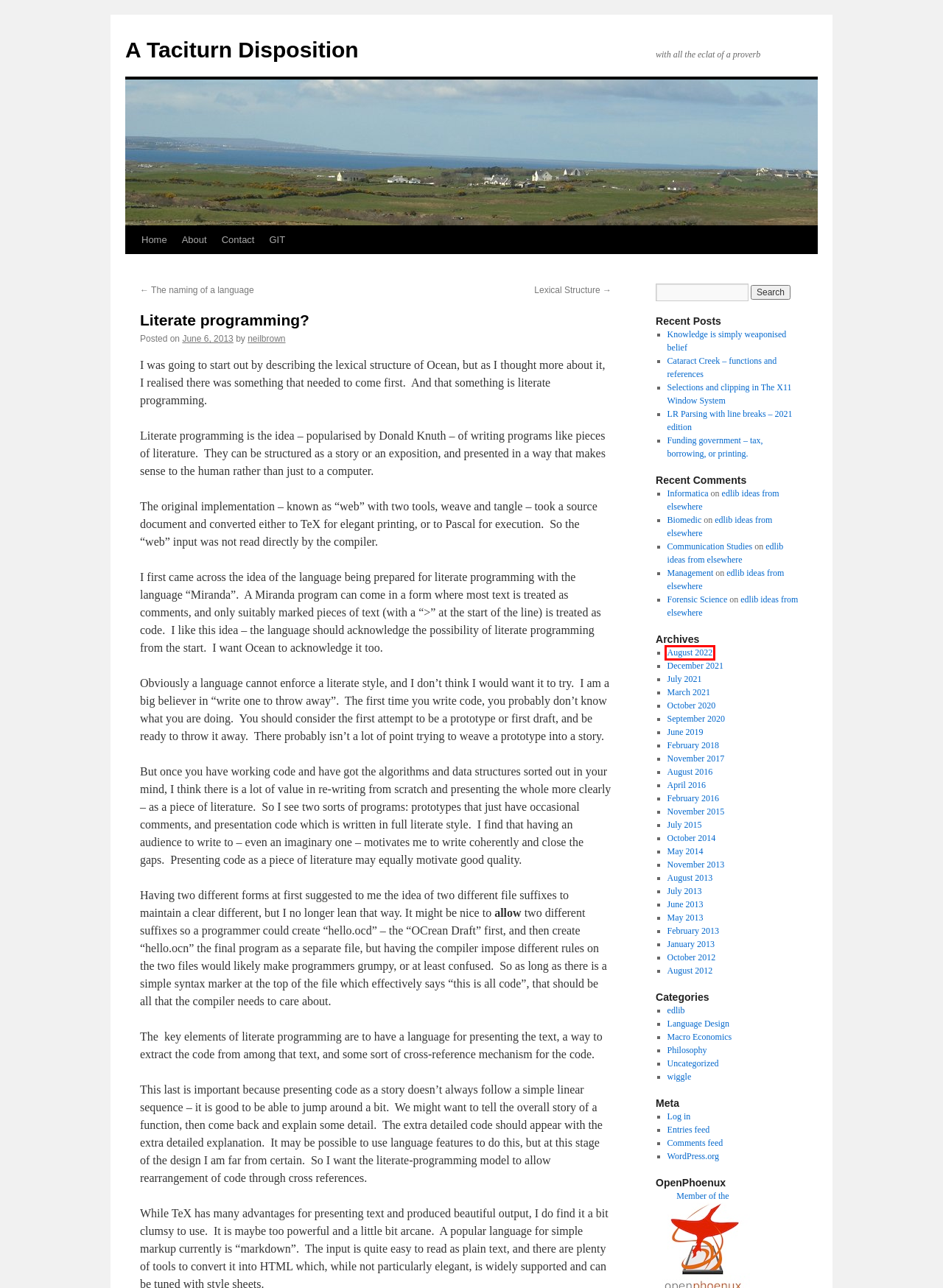Consider the screenshot of a webpage with a red bounding box and select the webpage description that best describes the new page that appears after clicking the element inside the red box. Here are the candidates:
A. June | 2019 | A Taciturn Disposition
B. March | 2021 | A Taciturn Disposition
C. February | 2018 | A Taciturn Disposition
D. A Taciturn Disposition | with all the eclat of a proverb
E. August | 2013 | A Taciturn Disposition
F. August | 2022 | A Taciturn Disposition
G. wiggle | A Taciturn Disposition
H. February | 2013 | A Taciturn Disposition

F